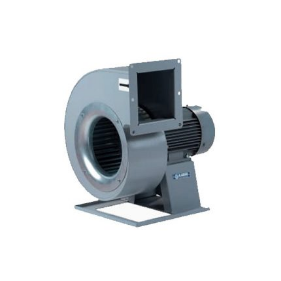Please study the image and answer the question comprehensively:
What shape is the inlet of the exhaust fan turbine?

The inlet of the exhaust fan turbine is square in shape, which allows for streamlined airflow when combined with its circular body, making it ideal for various cooking applications.